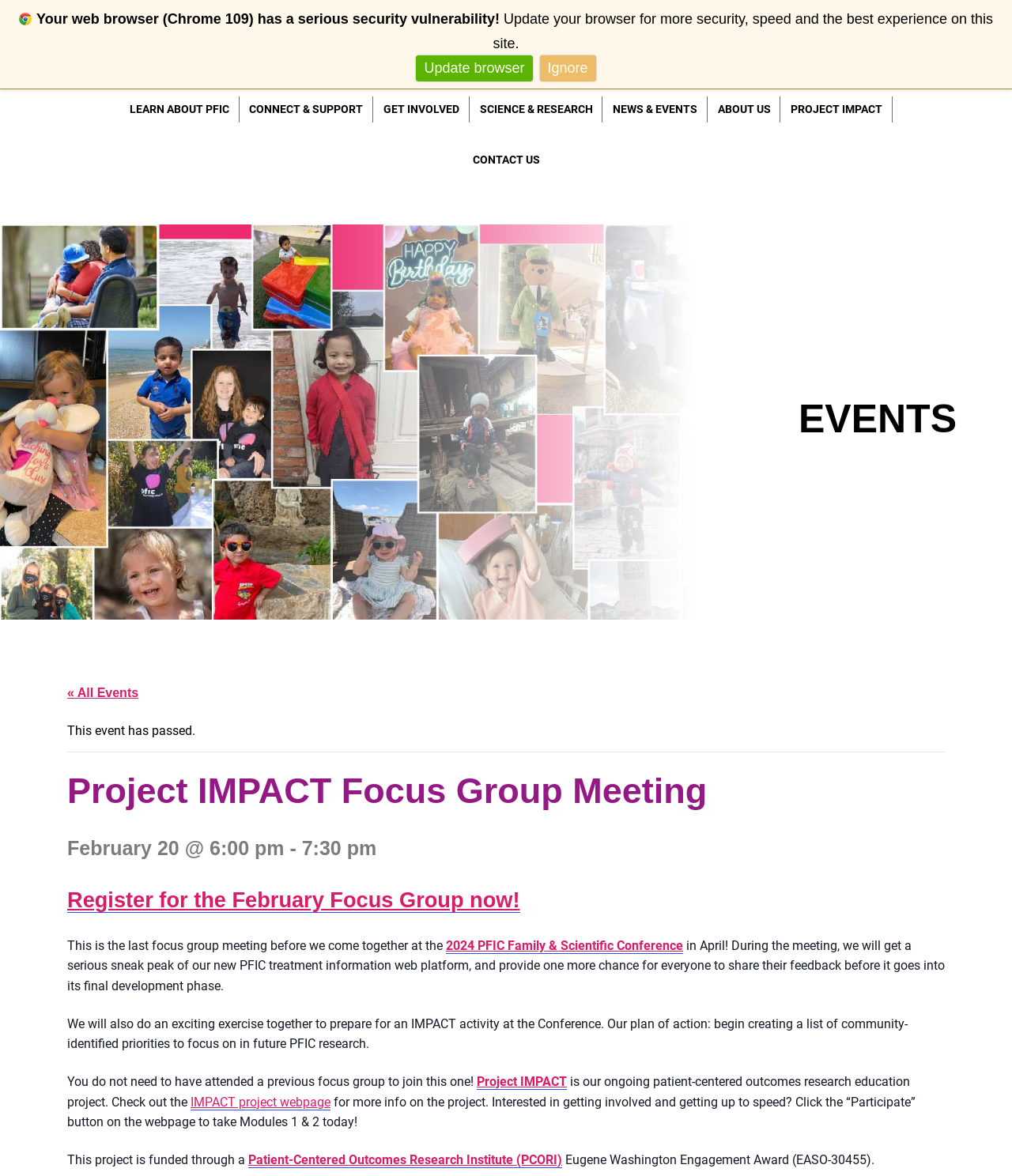Give a short answer using one word or phrase for the question:
What is the date of the focus group meeting?

February 20